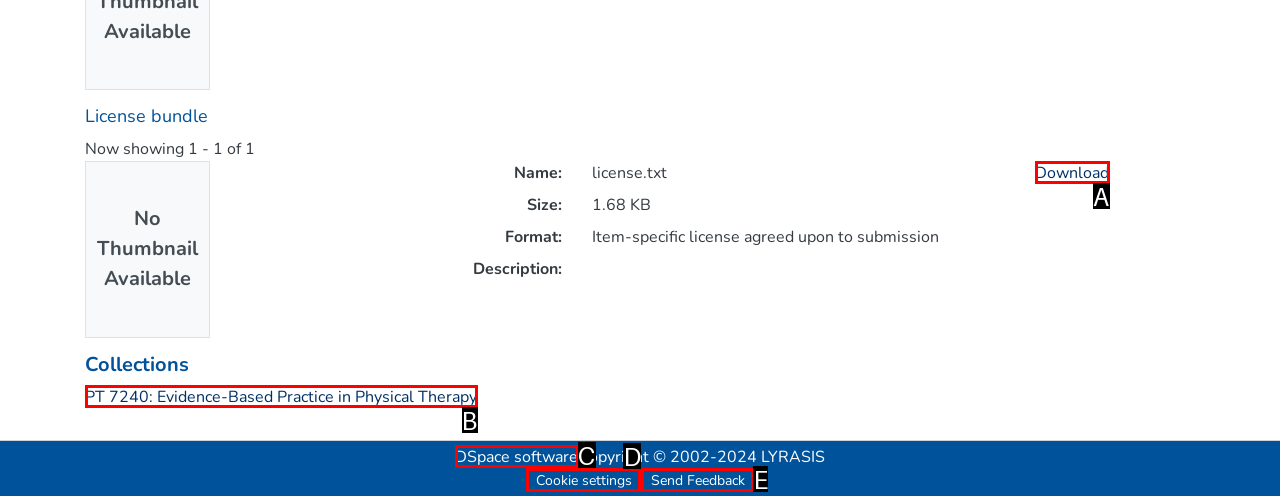Given the element description: L. Tom Perry Special Collections, choose the HTML element that aligns with it. Indicate your choice with the corresponding letter.

None